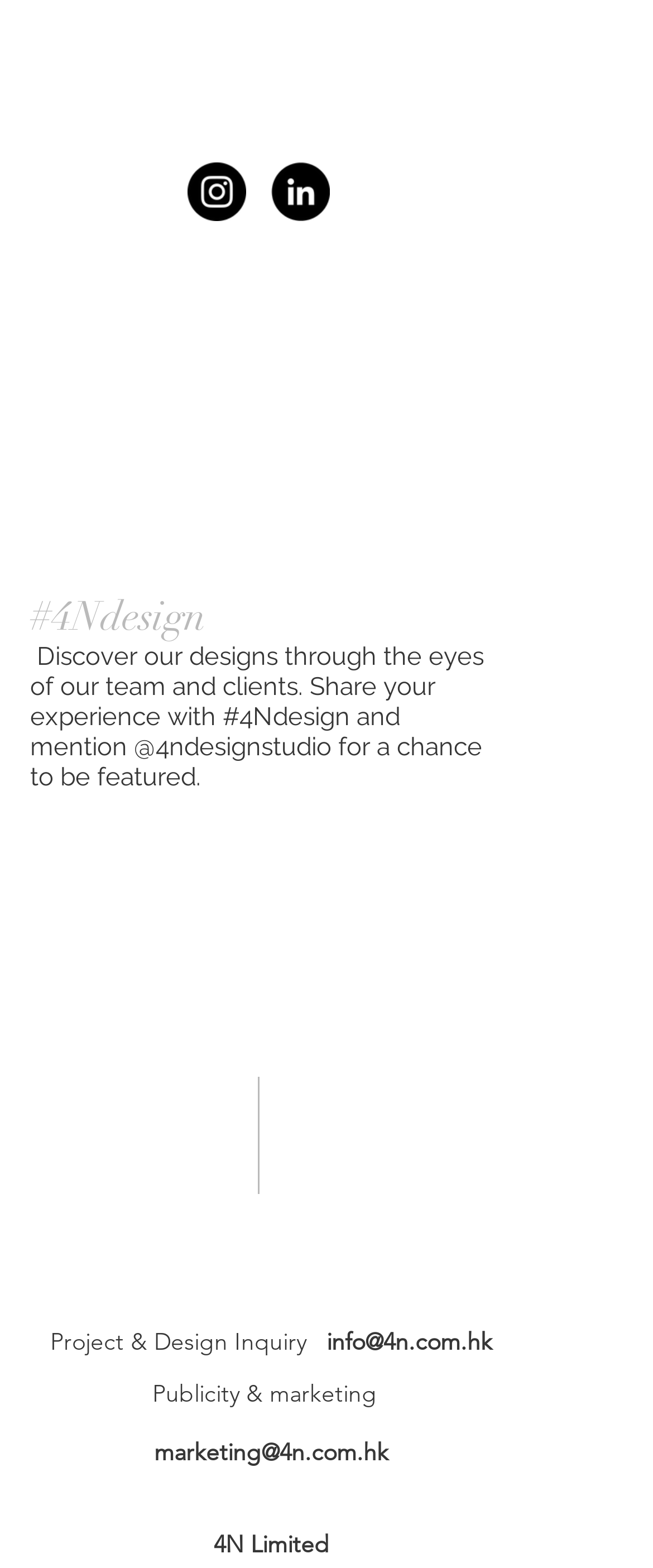Given the element description, predict the bounding box coordinates in the format (top-left x, top-left y, bottom-right x, bottom-right y), using floating point numbers between 0 and 1: aria-label="Instagram"

[0.287, 0.104, 0.377, 0.141]